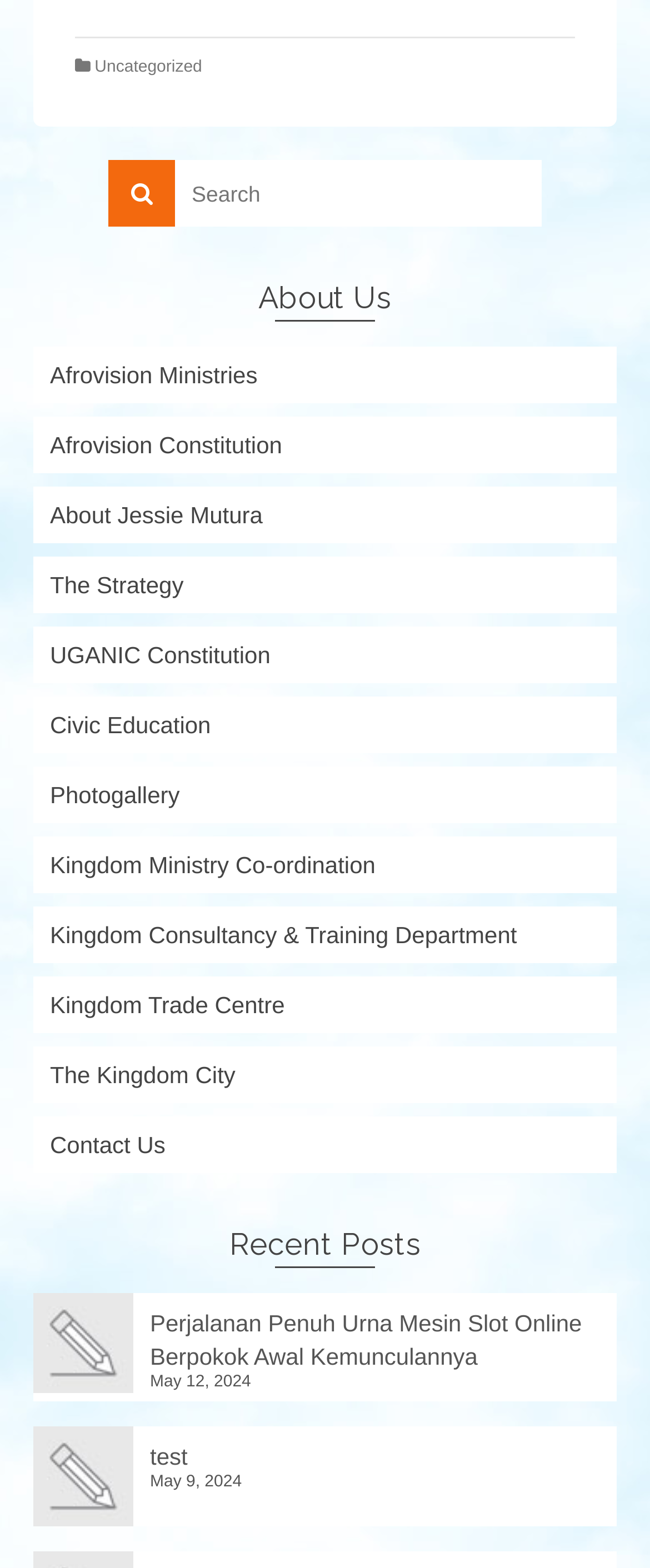Is there a search function on the page?
Please respond to the question with as much detail as possible.

I found a search box and a search button on the page, which suggests that the page has a search function that allows users to search for content.